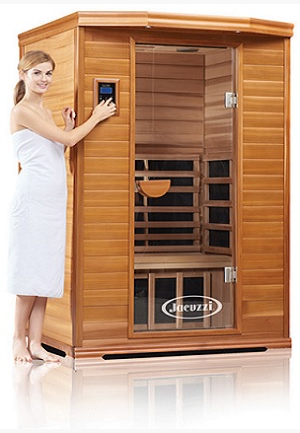Provide a brief response to the question using a single word or phrase: 
What logo is present on the sauna?

Jacuzzi